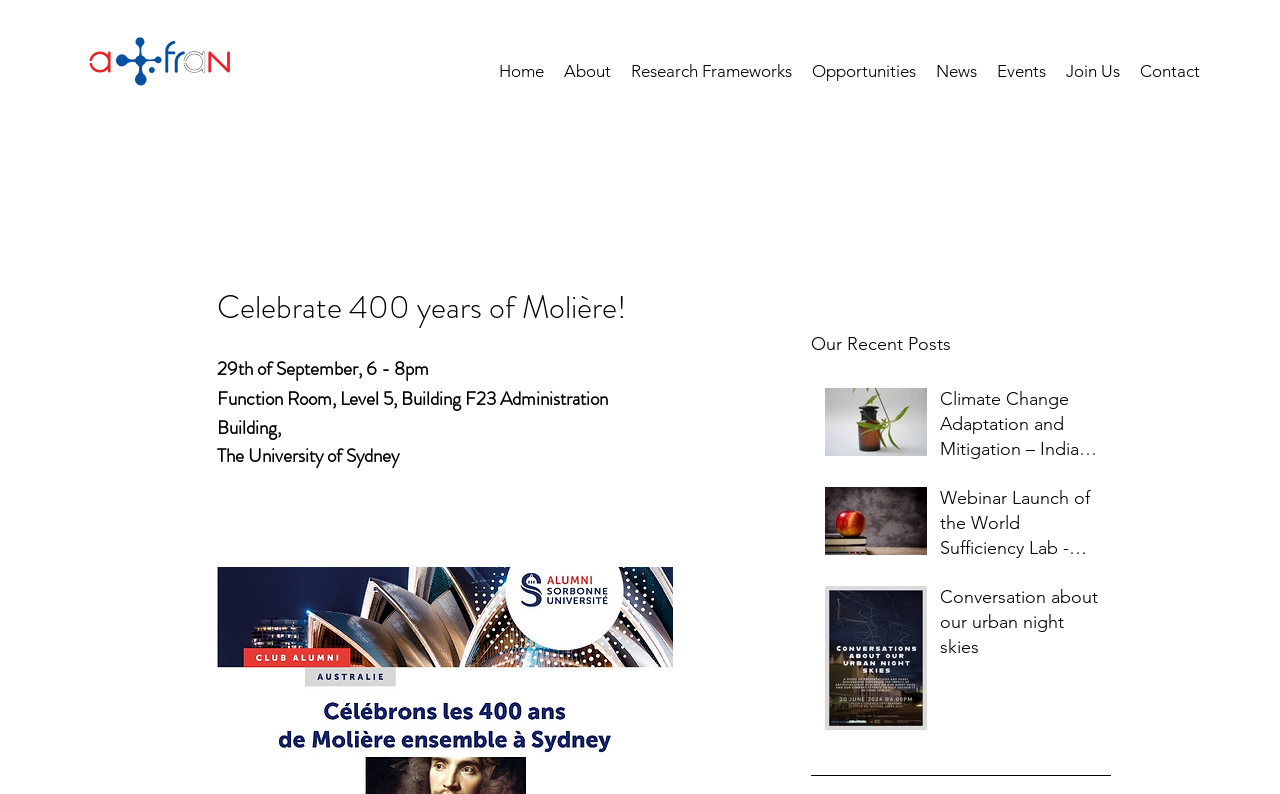Could you find the bounding box coordinates of the clickable area to complete this instruction: "Read the 'Climate Change Adaptation and Mitigation – Indian Ocean Region (IORA)' post"?

[0.634, 0.472, 0.869, 0.591]